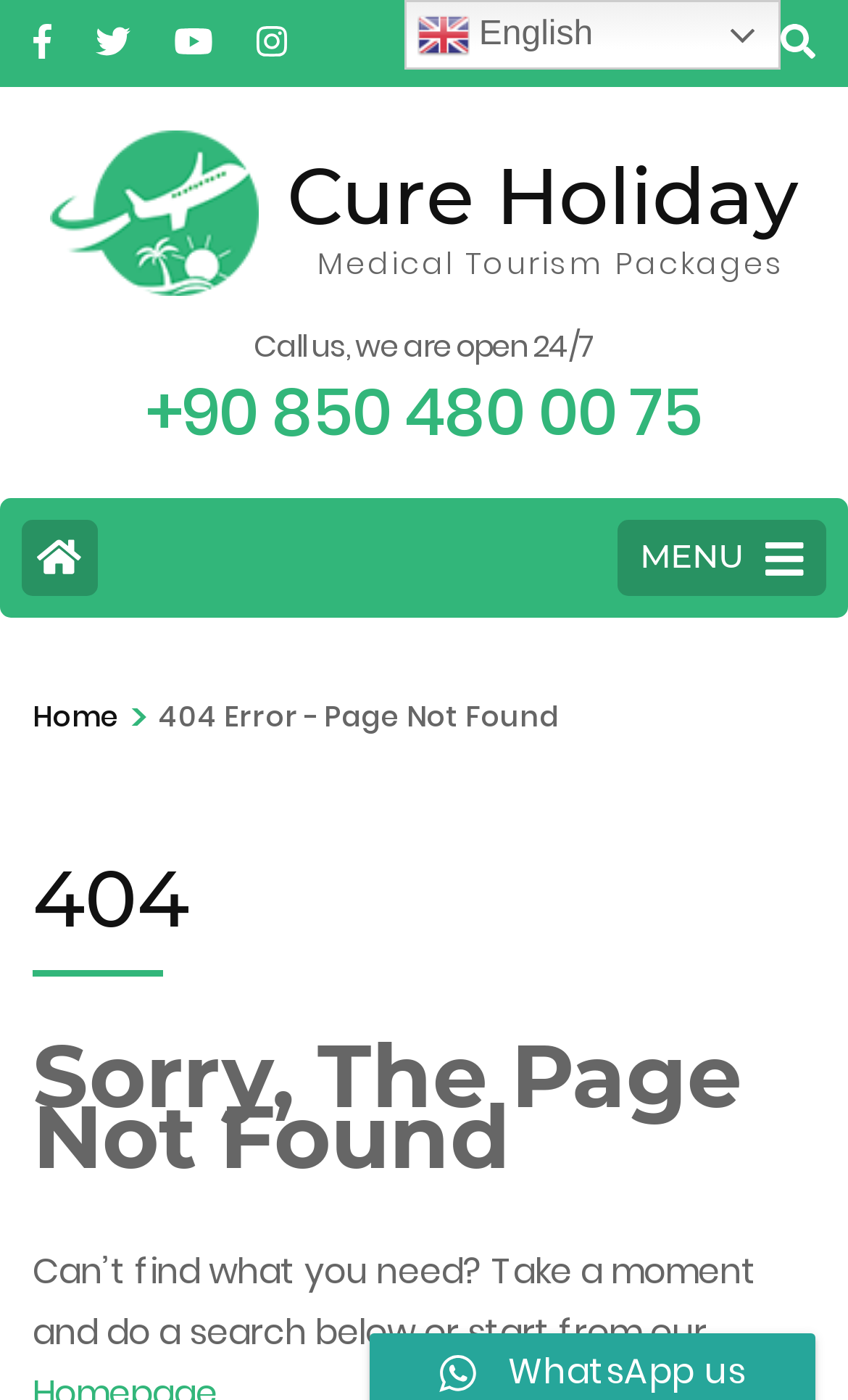Locate the bounding box coordinates of the UI element described by: "English". The bounding box coordinates should consist of four float numbers between 0 and 1, i.e., [left, top, right, bottom].

[0.476, 0.0, 0.92, 0.05]